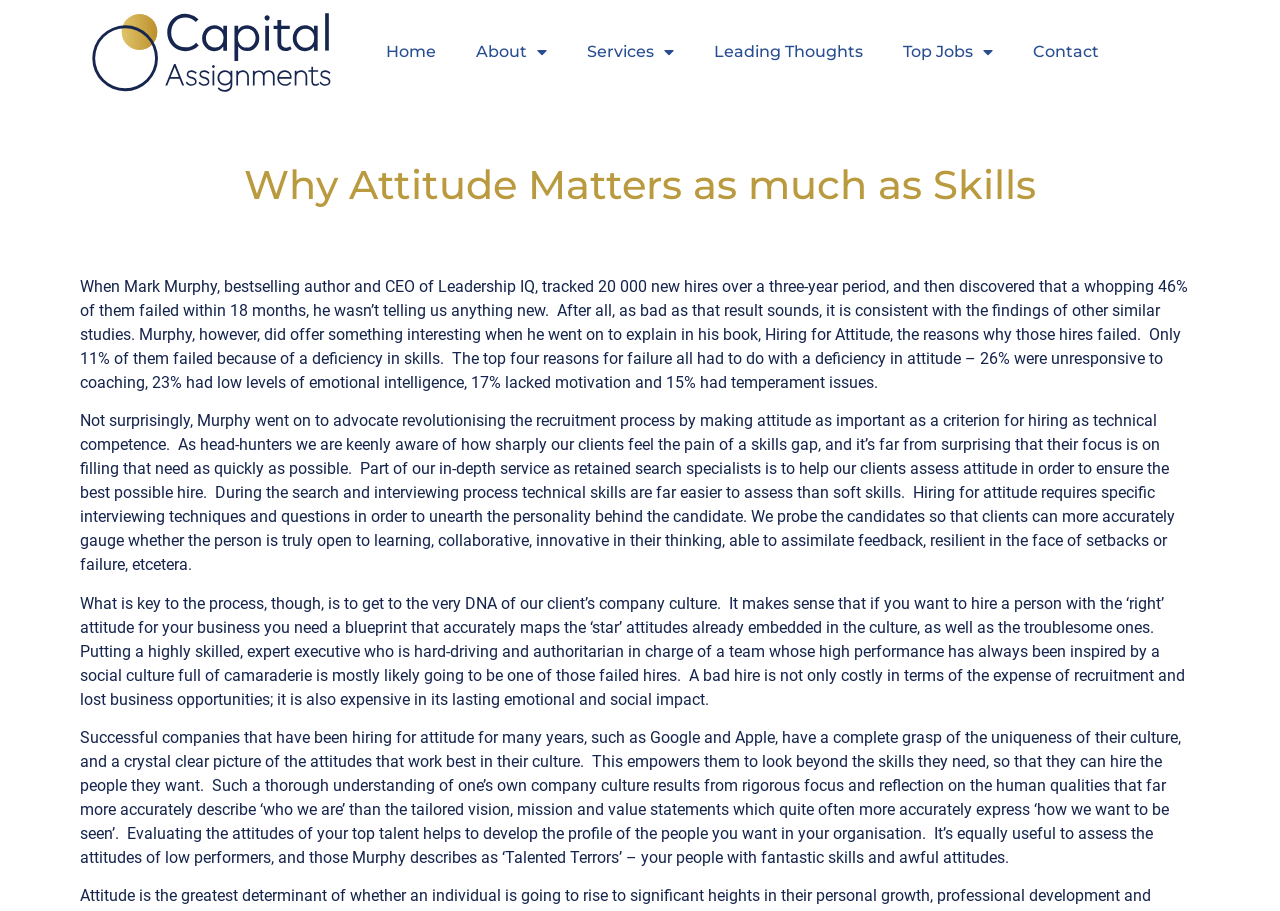Provide a short answer to the following question with just one word or phrase: What is the consequence of a bad hire?

Costly and emotional impact